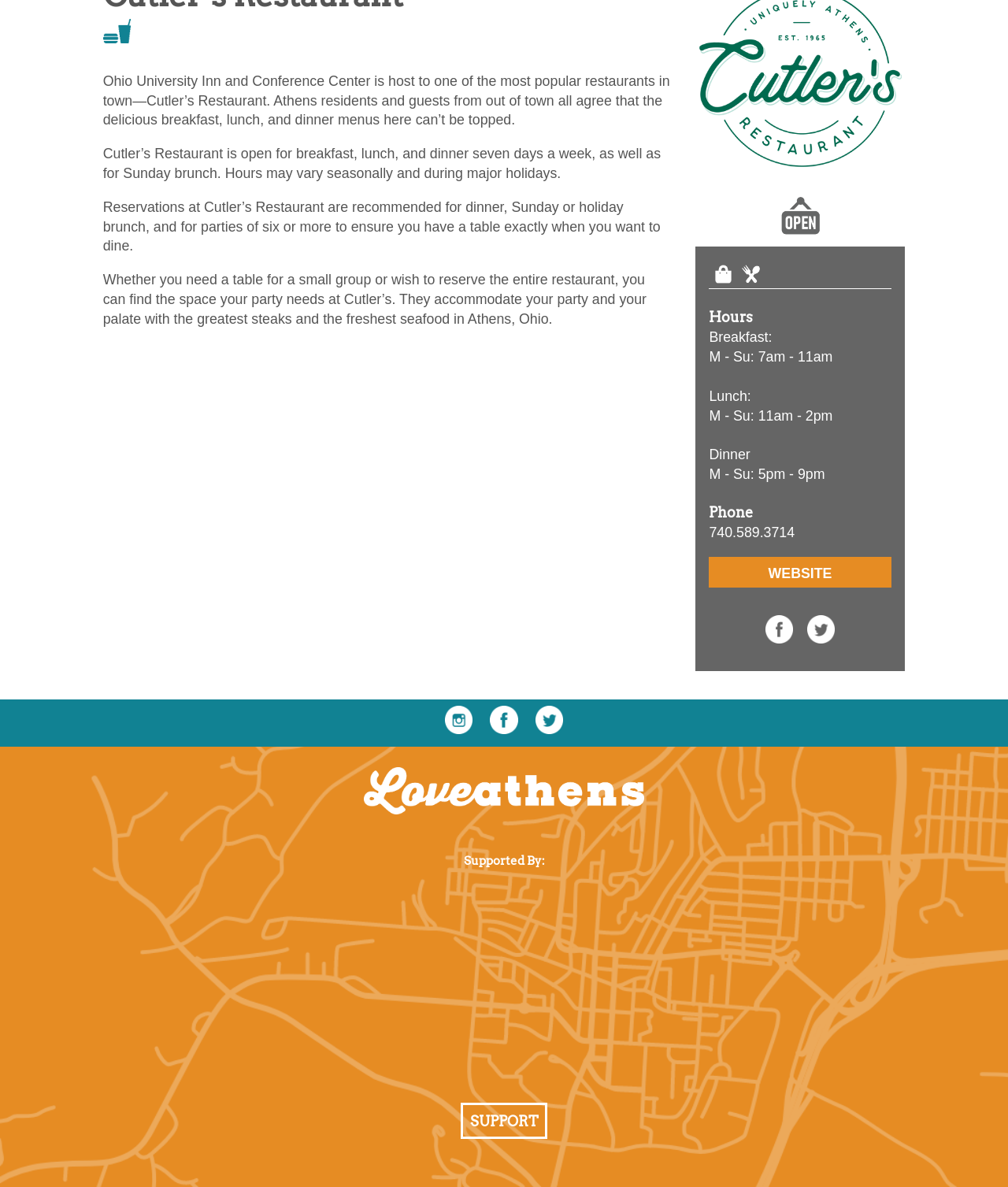Based on the description "alt="Instagram" aria-label="Visit Us on Instagram"", find the bounding box of the specified UI element.

[0.441, 0.595, 0.469, 0.618]